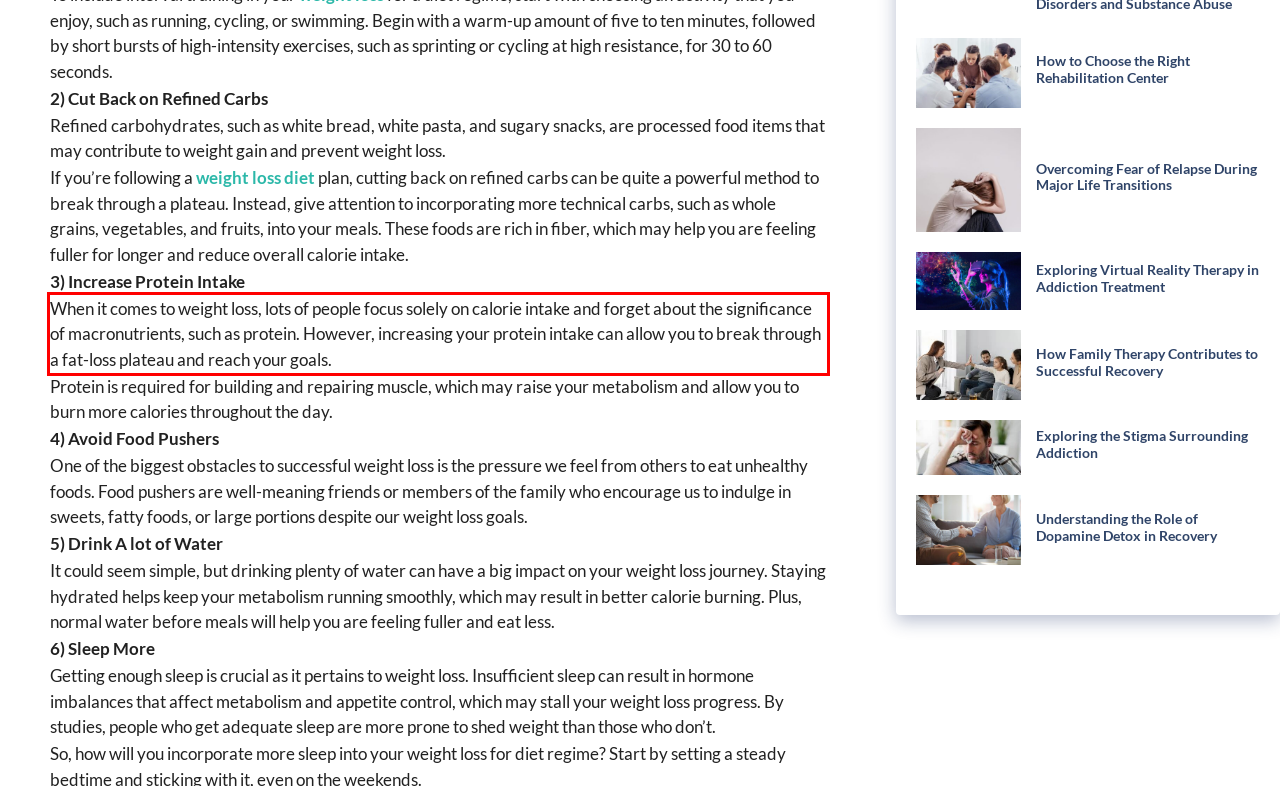Identify and extract the text within the red rectangle in the screenshot of the webpage.

When it comes to weight loss, lots of people focus solely on calorie intake and forget about the significance of macronutrients, such as protein. However, increasing your protein intake can allow you to break through a fat-loss plateau and reach your goals.